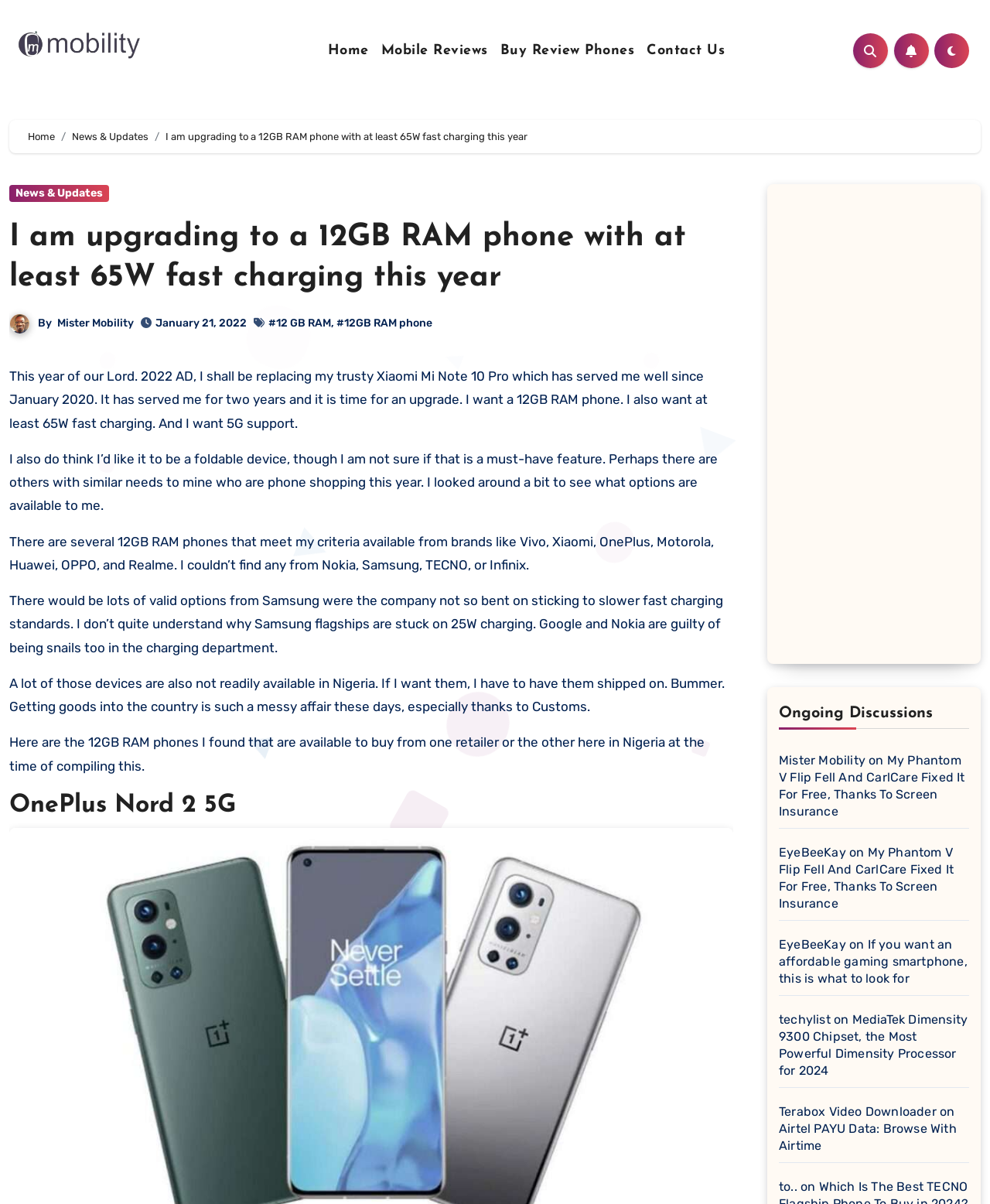Can you find and provide the main heading text of this webpage?

I am upgrading to a 12GB RAM phone with at least 65W fast charging this year